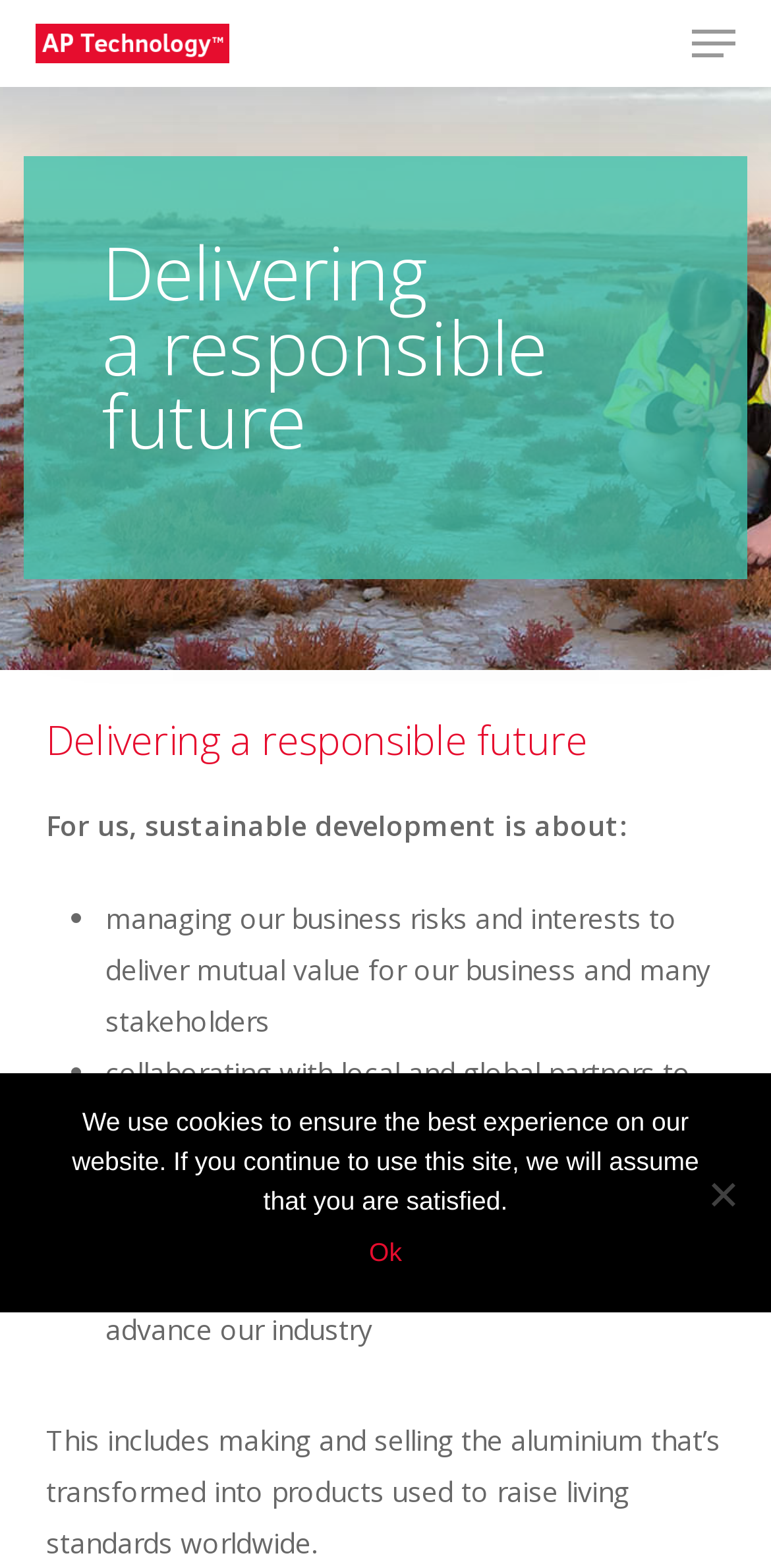Locate the bounding box of the UI element defined by this description: "Pot gas cooling". The coordinates should be given as four float numbers between 0 and 1, formatted as [left, top, right, bottom].

[0.682, 0.772, 0.979, 0.8]